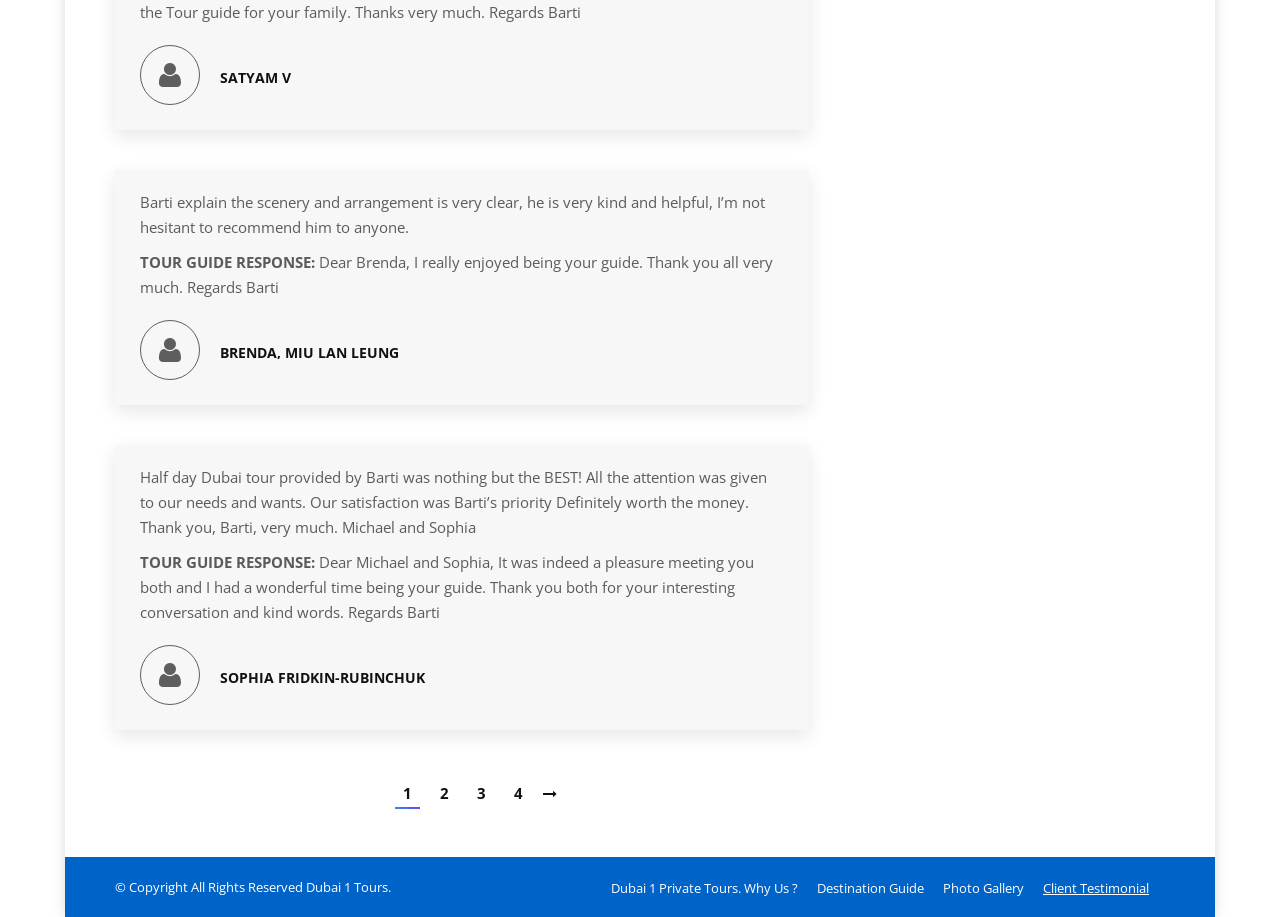Please provide a comprehensive answer to the question below using the information from the image: What is the tone of the customers' reviews?

The customers' reviews are all very positive, with phrases such as 'I’m not hesitant to recommend him to anyone', 'Definitely worth the money', and 'nothing but the BEST!' indicating a high level of satisfaction with the tour guide's services.